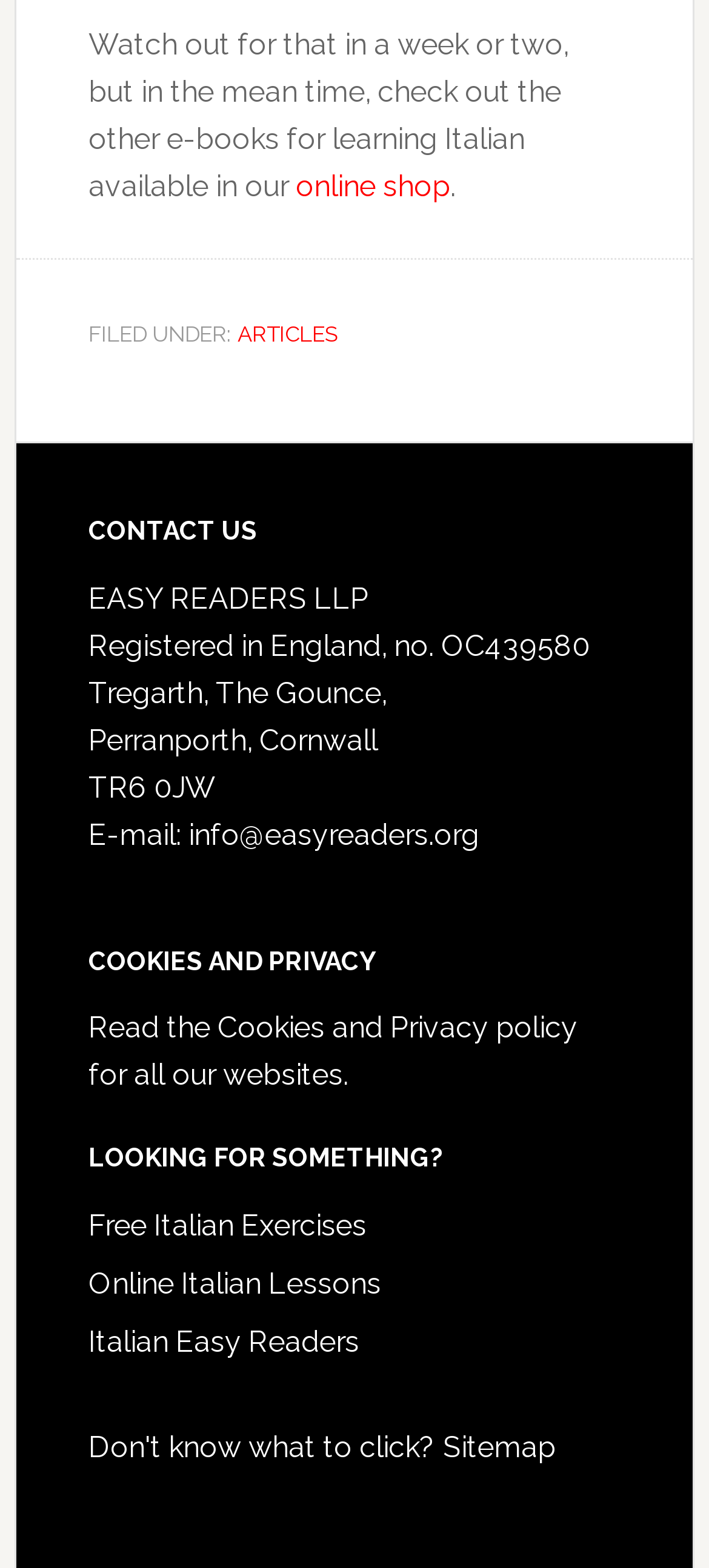Given the webpage screenshot, identify the bounding box of the UI element that matches this description: "Articles".

[0.335, 0.205, 0.476, 0.222]